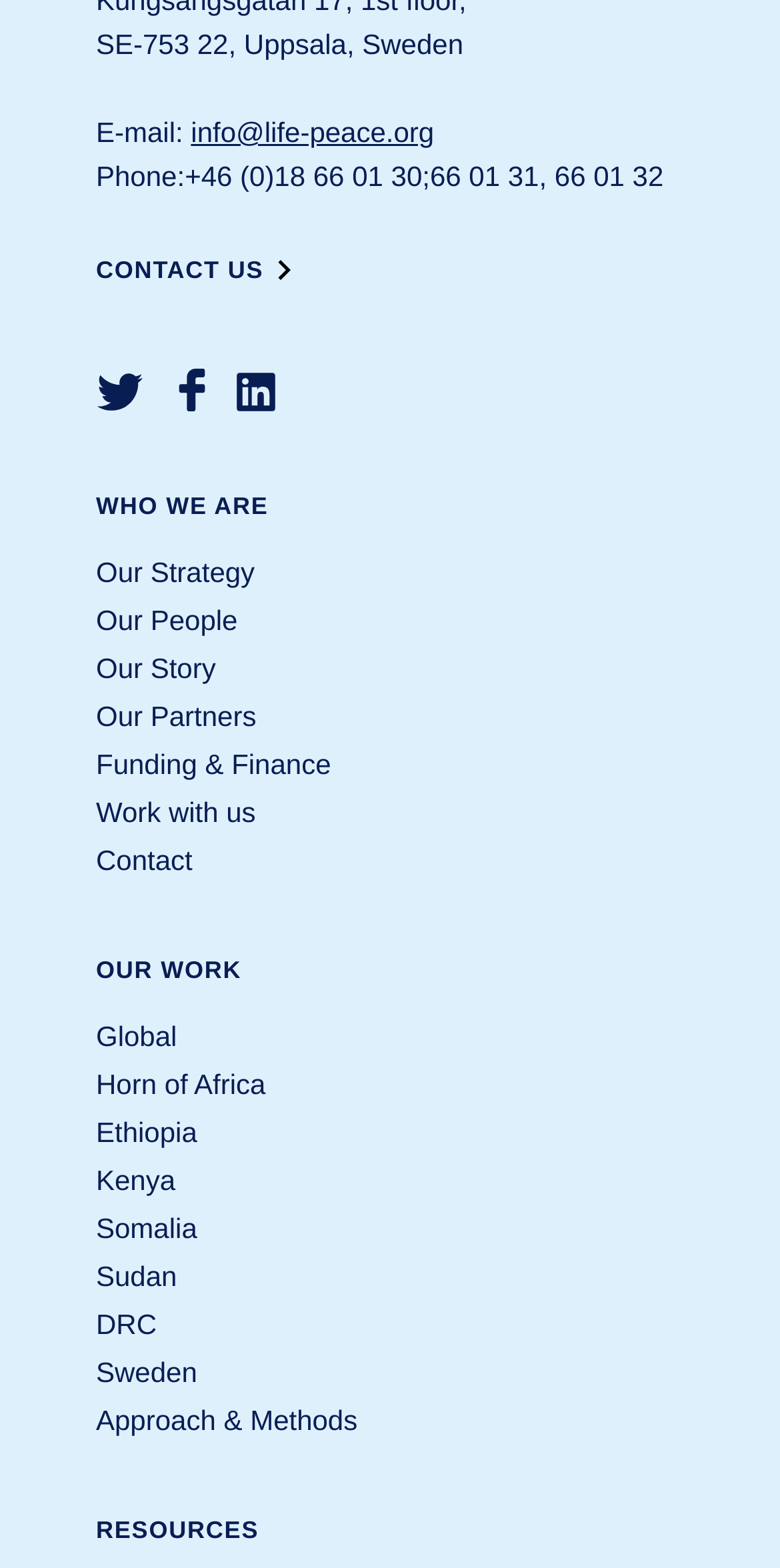Give a one-word or short phrase answer to the question: 
How many regions are listed under 'OUR WORK'?

7